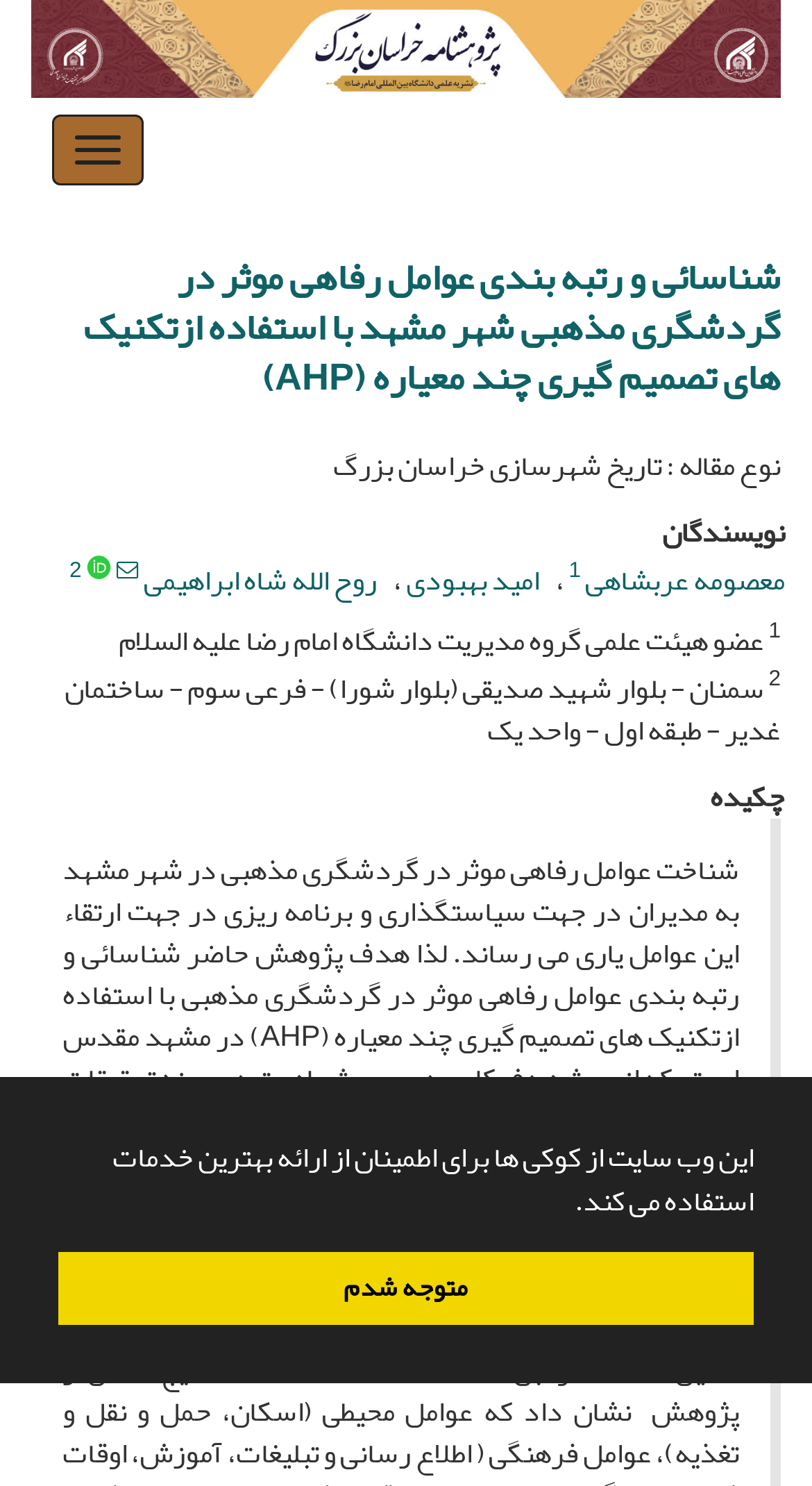Determine the title of the webpage and give its text content.

شناسائی و رتبه بندی عوامل رفاهی موثر در گردشگری مذهبی شهر مشهد با استفاده ازتکنیک های تصمیم گیری چند معیاره (AHP)